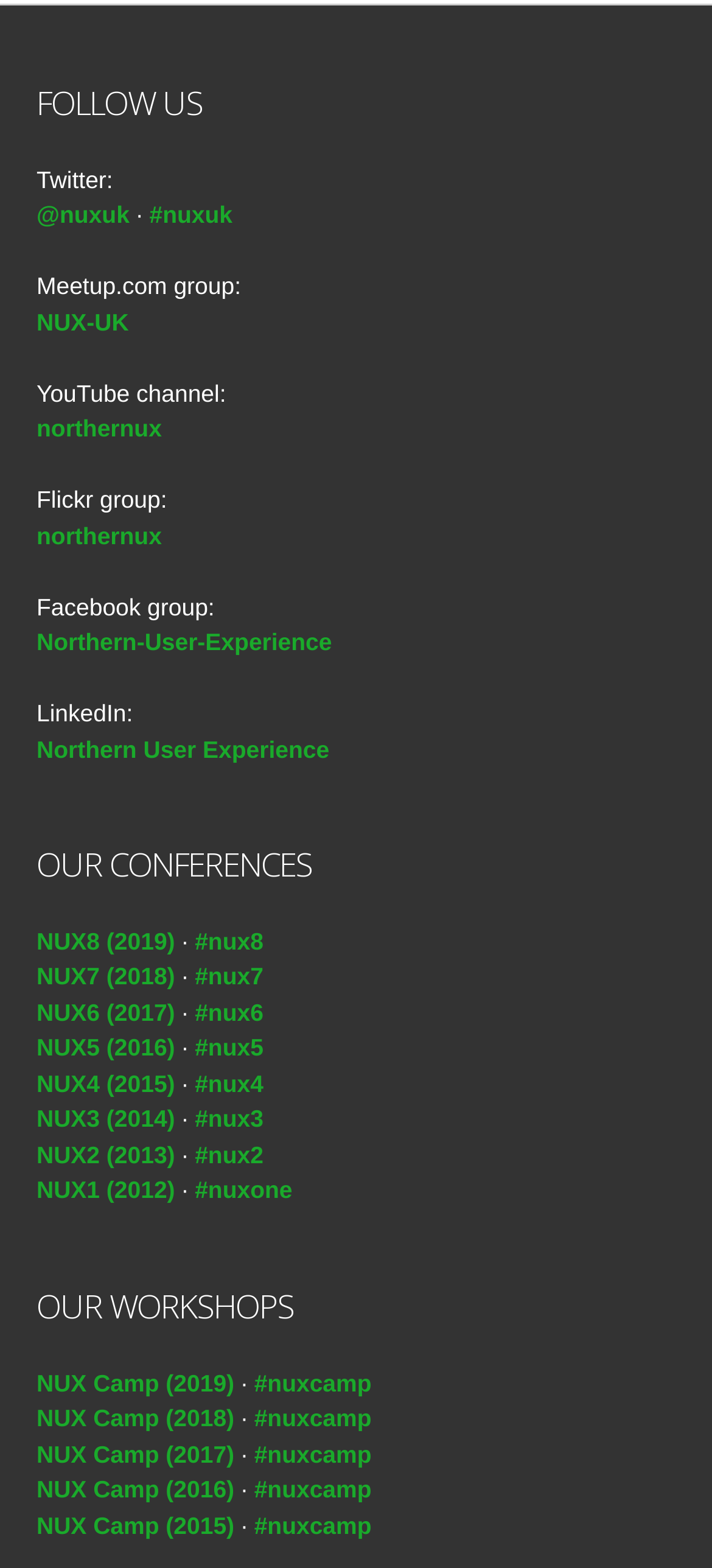Determine the bounding box coordinates for the area you should click to complete the following instruction: "Attend NUX Camp 2019 workshop".

[0.051, 0.873, 0.329, 0.89]